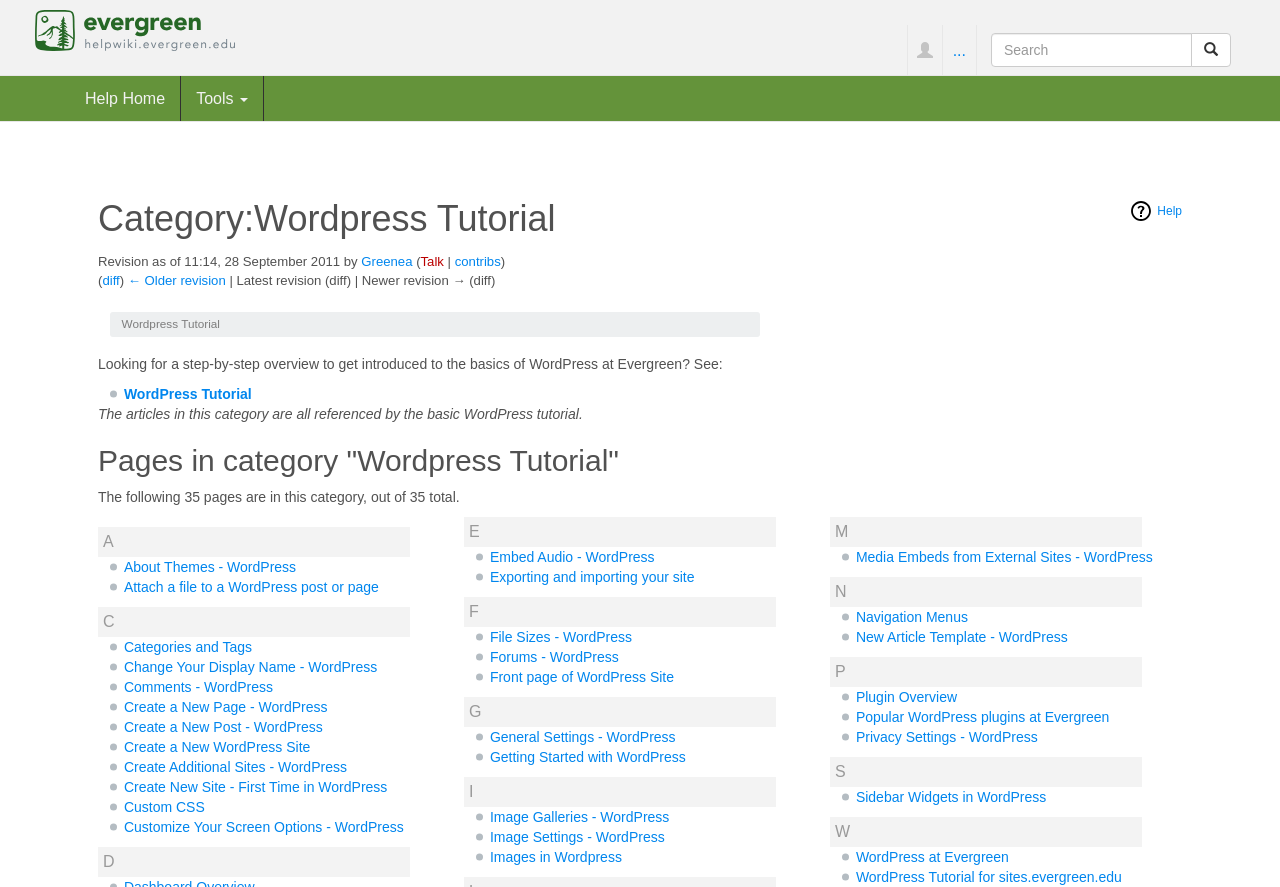Identify the bounding box coordinates of the region I need to click to complete this instruction: "View WordPress Tutorial".

[0.097, 0.435, 0.197, 0.453]